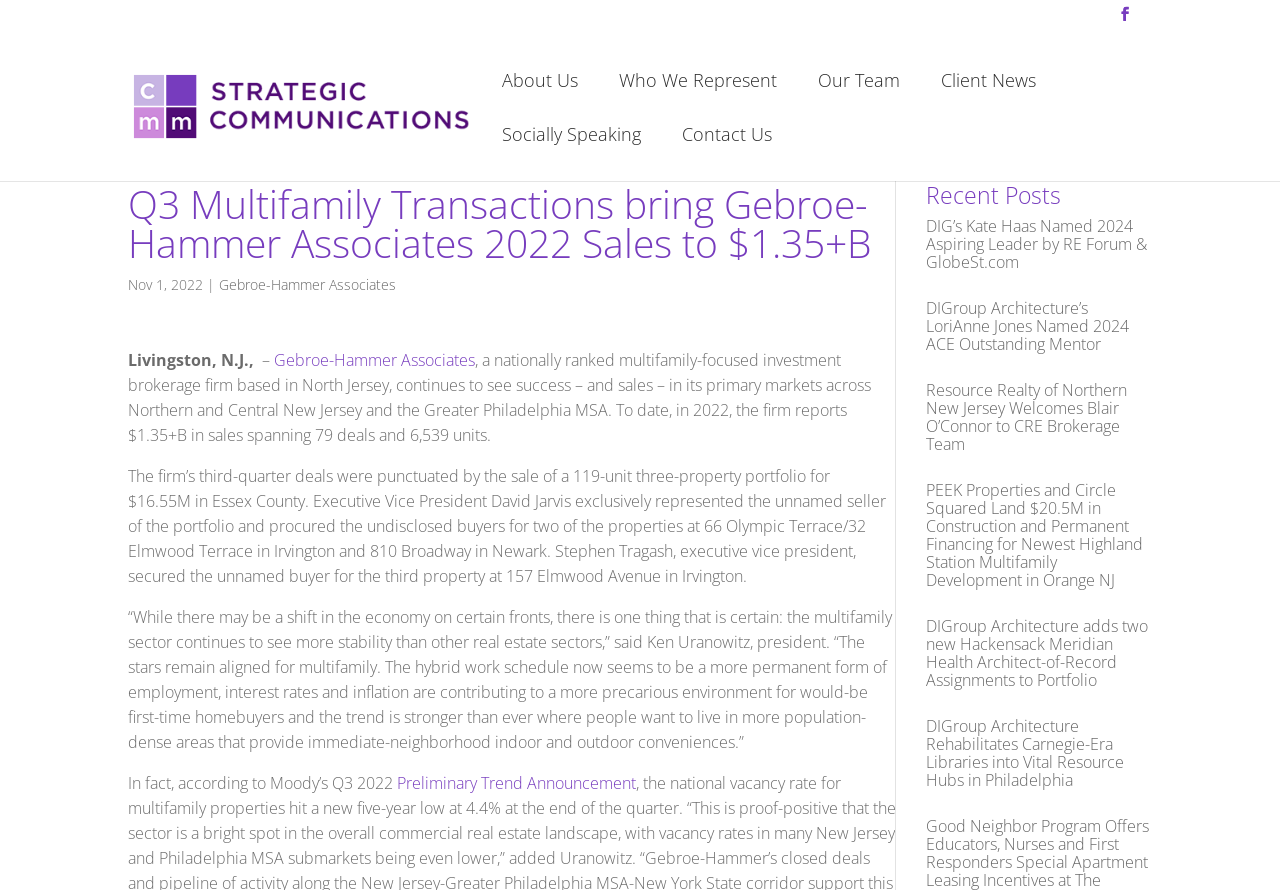Can you specify the bounding box coordinates of the area that needs to be clicked to fulfill the following instruction: "Click the 'Home' link"?

None